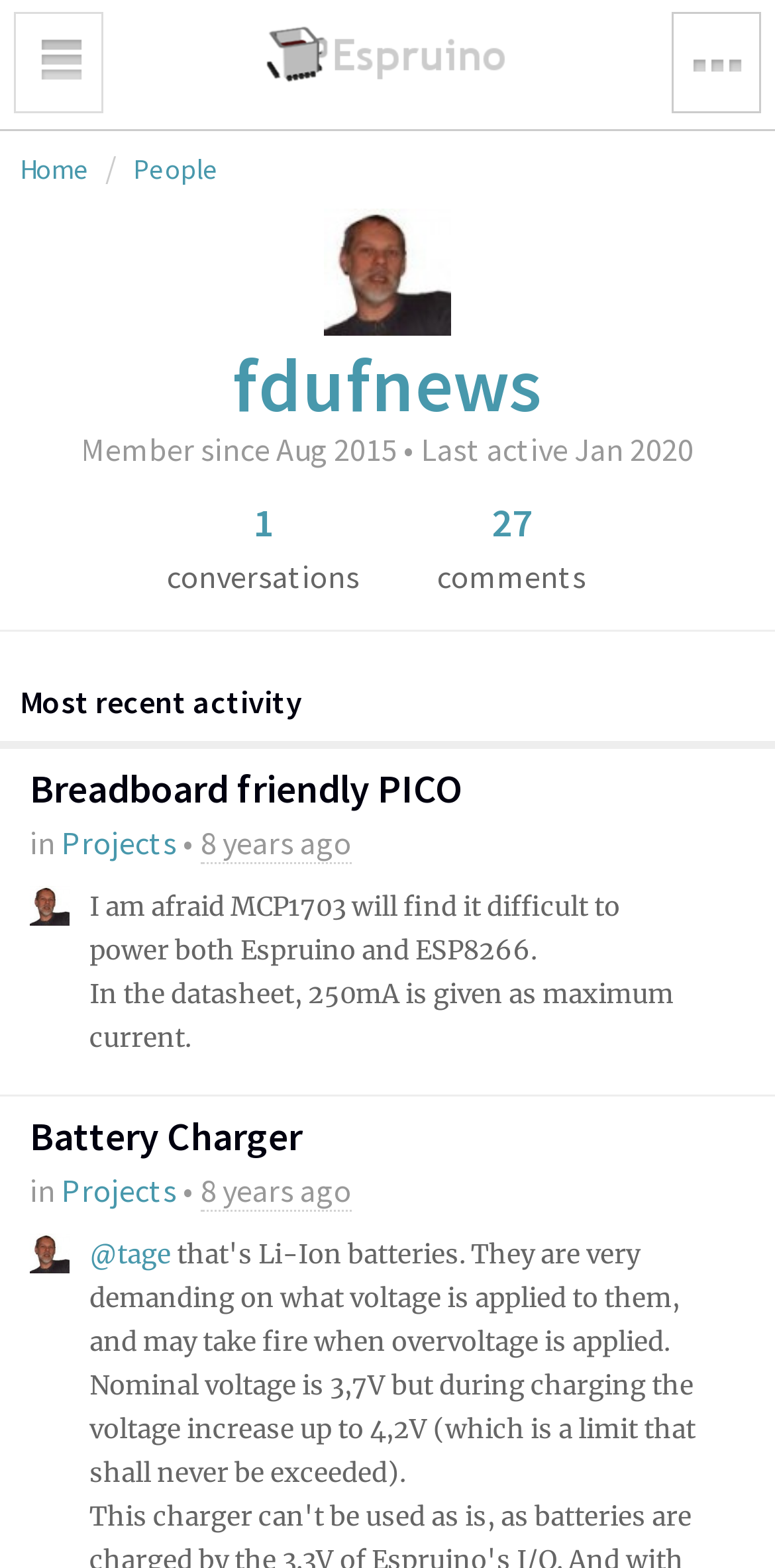Determine the bounding box coordinates of the region to click in order to accomplish the following instruction: "View profile". Provide the coordinates as four float numbers between 0 and 1, specifically [left, top, right, bottom].

[0.026, 0.096, 0.115, 0.119]